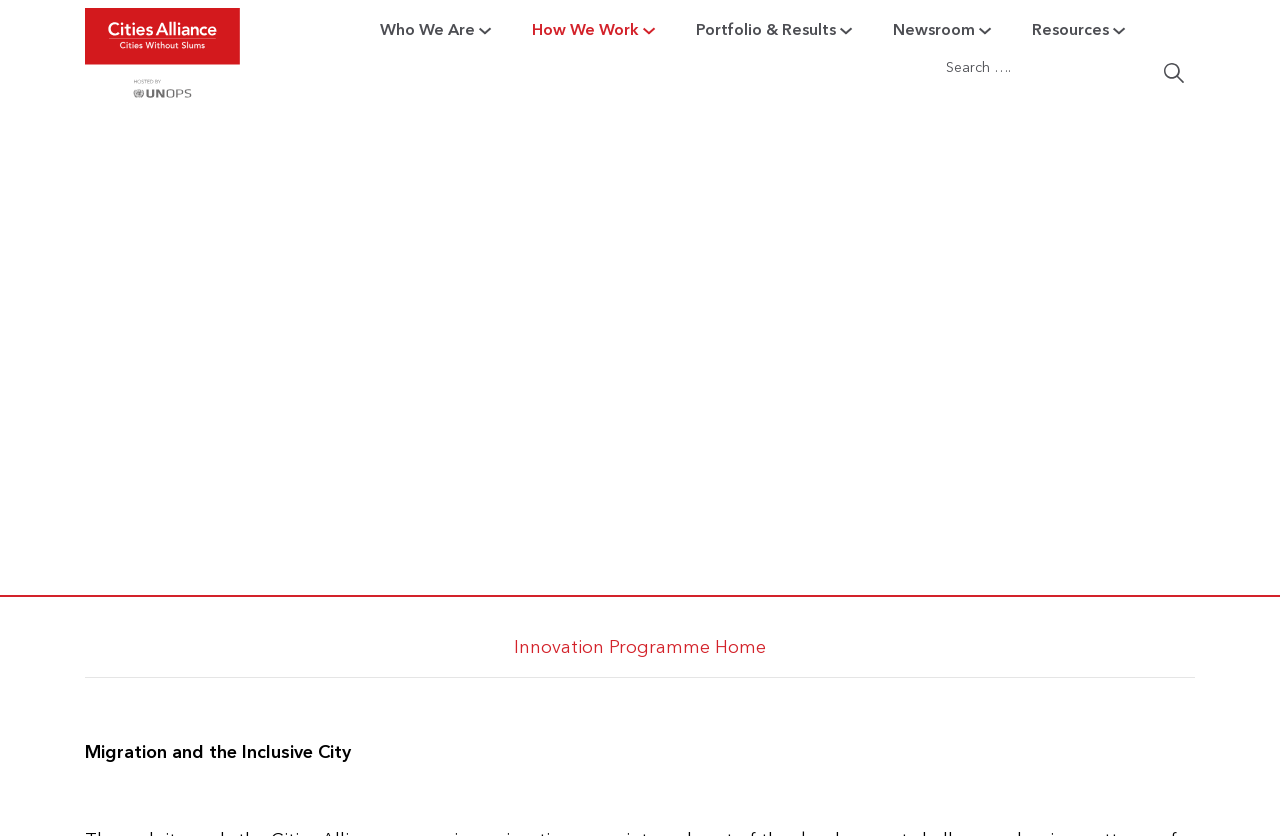Locate the bounding box coordinates of the item that should be clicked to fulfill the instruction: "search for something".

[0.925, 0.053, 0.941, 0.077]